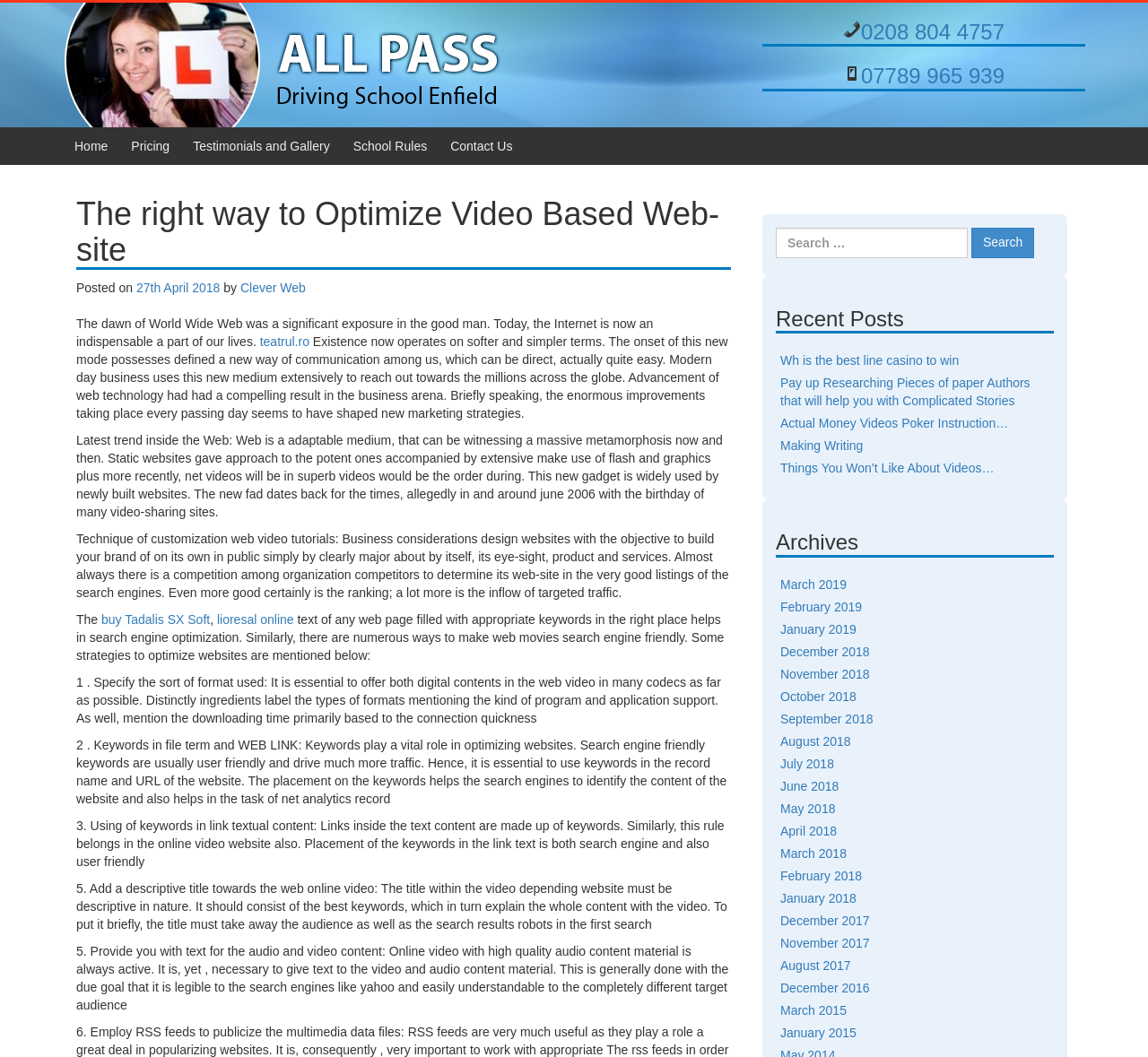Extract the text of the main heading from the webpage.

The right way to Optimize Video Based Web-site